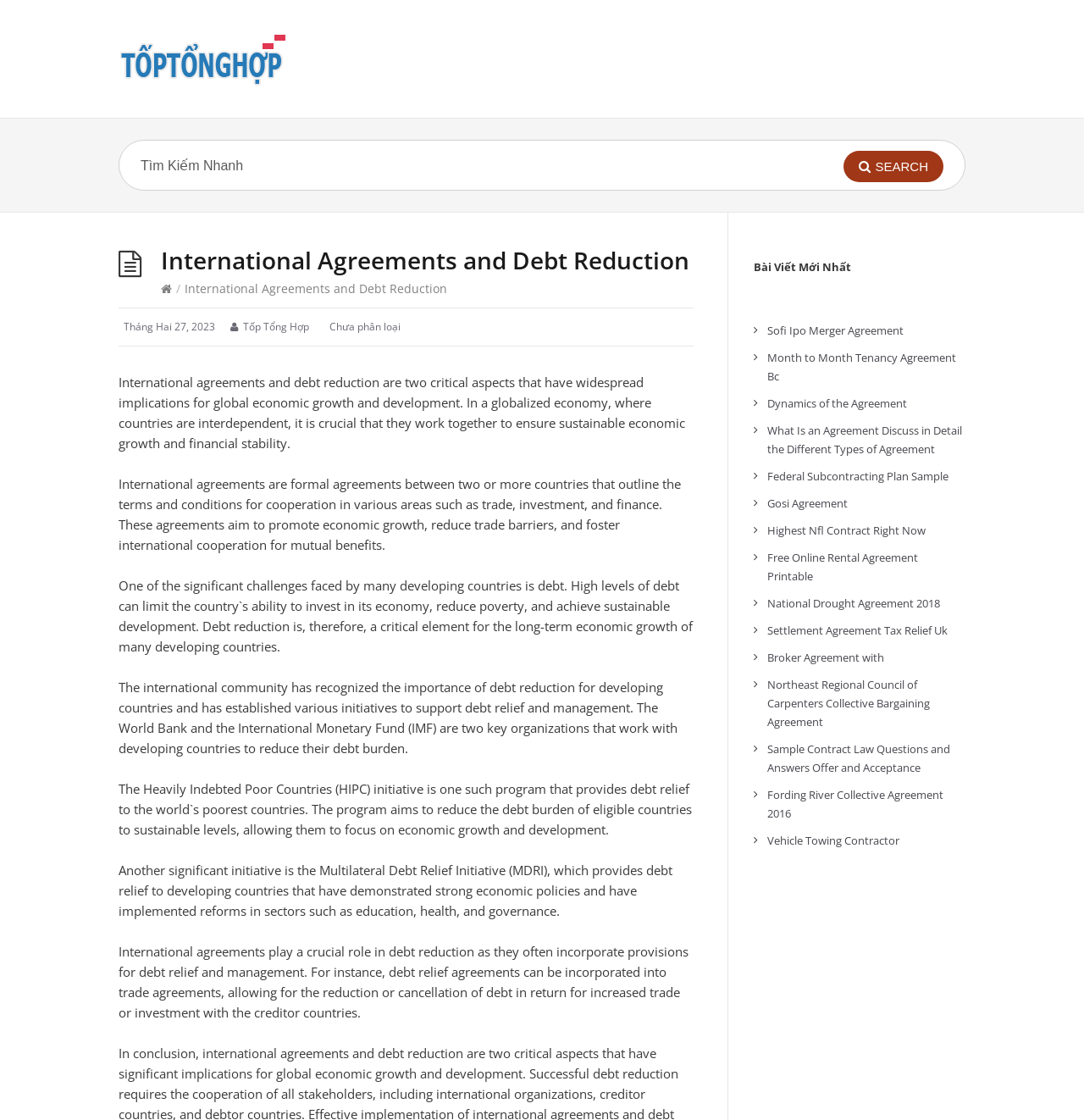What is the purpose of international agreements?
Carefully analyze the image and provide a thorough answer to the question.

According to the webpage, international agreements aim to promote economic growth, reduce trade barriers, and foster international cooperation for mutual benefits. This is stated in the paragraph that describes the purpose of international agreements.